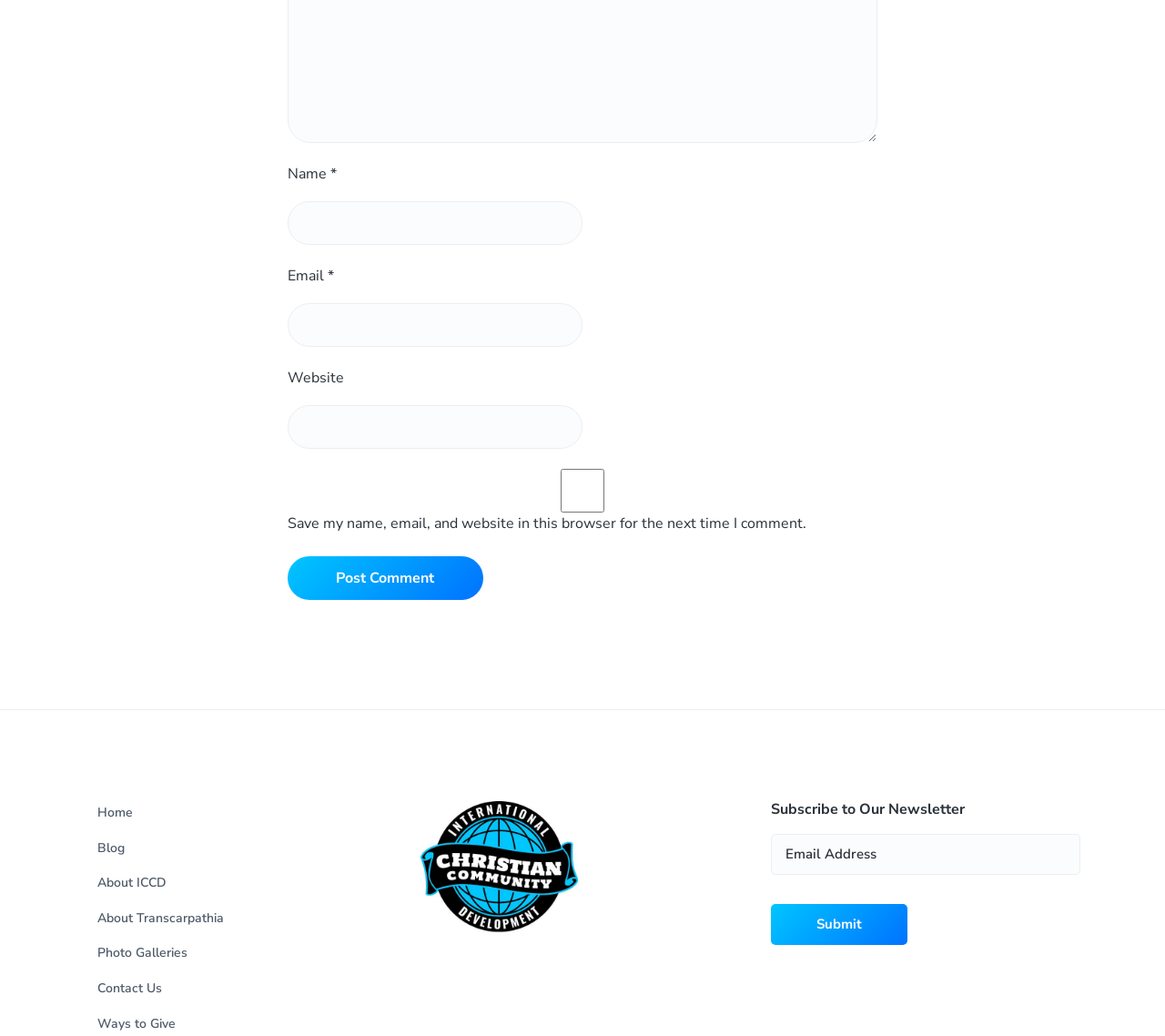Answer the question below using just one word or a short phrase: 
What is the required field in the comment form?

Name and Email